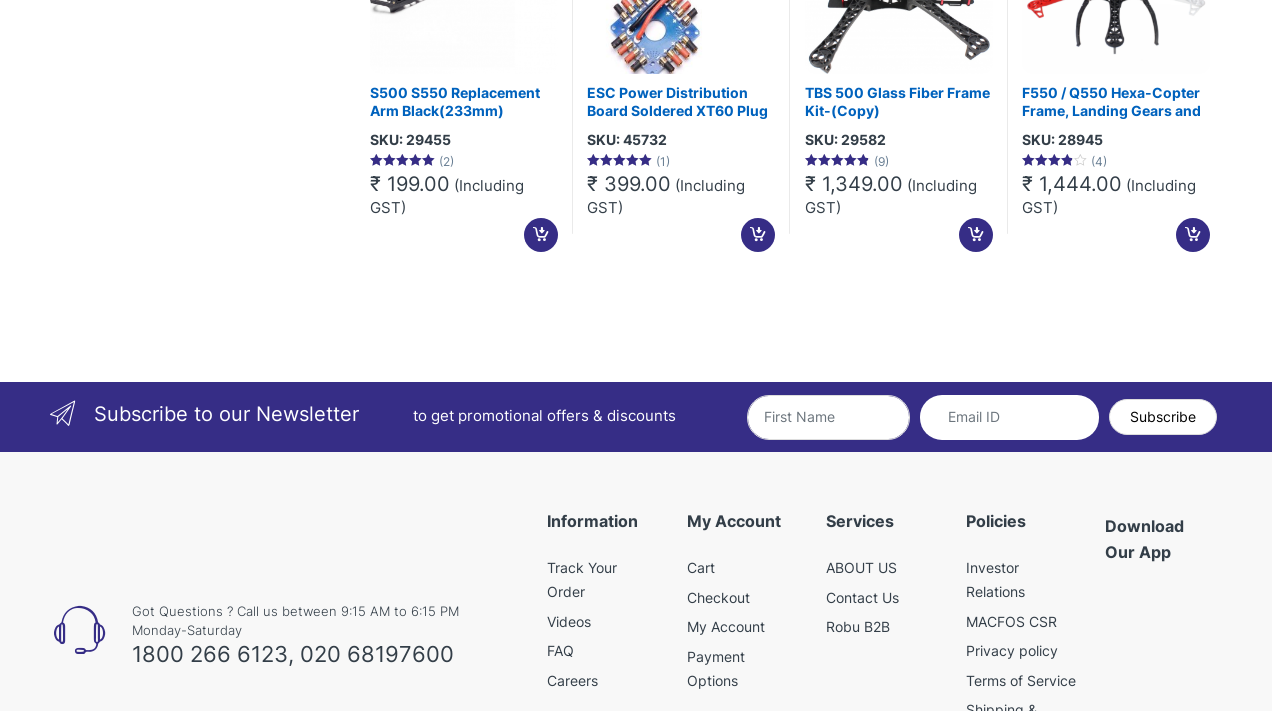Please reply to the following question using a single word or phrase: 
What is the phone number to call for questions?

1800 266 6123